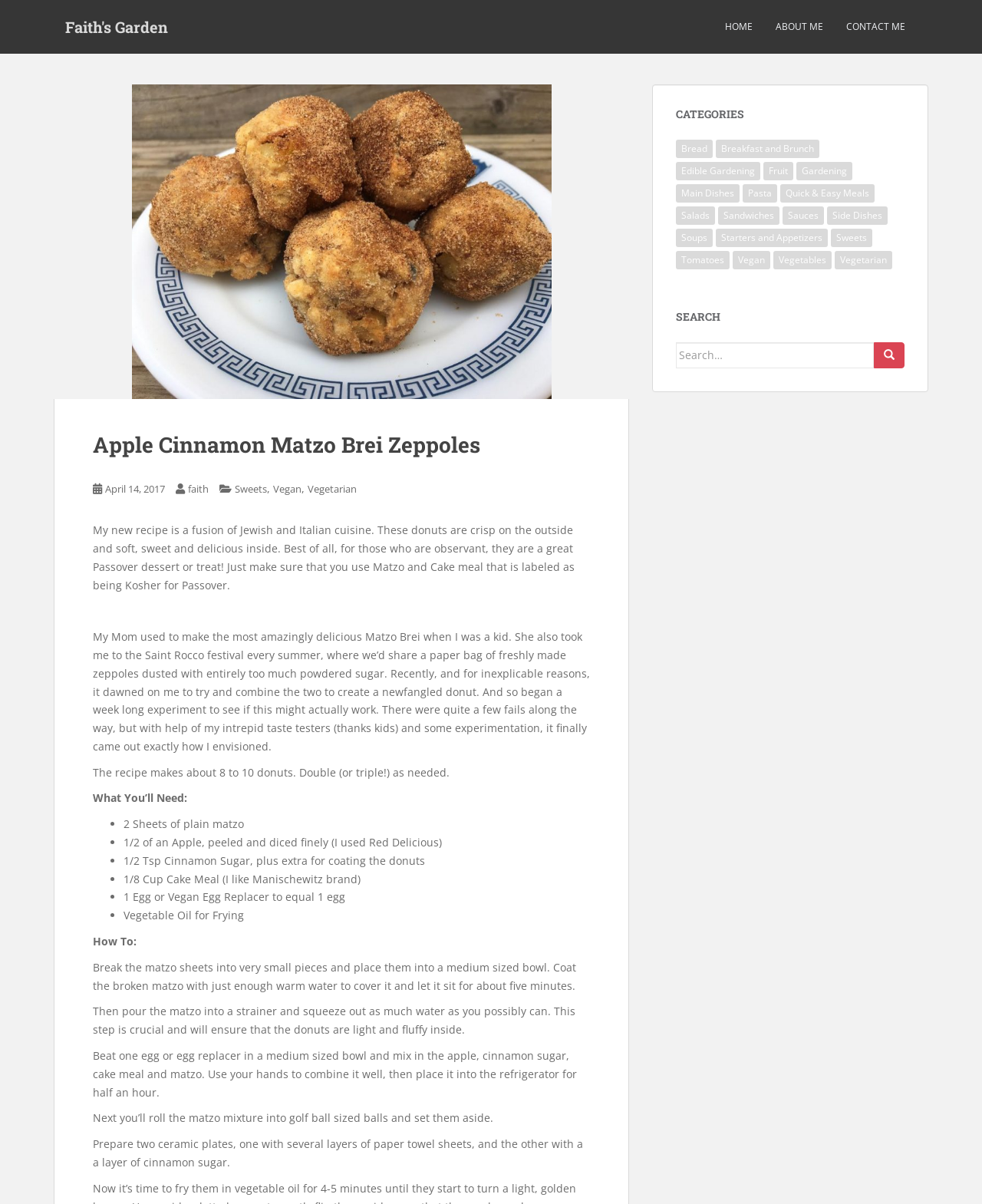Please identify the bounding box coordinates of the area I need to click to accomplish the following instruction: "Click on the 'Sweets' category".

[0.239, 0.4, 0.272, 0.412]